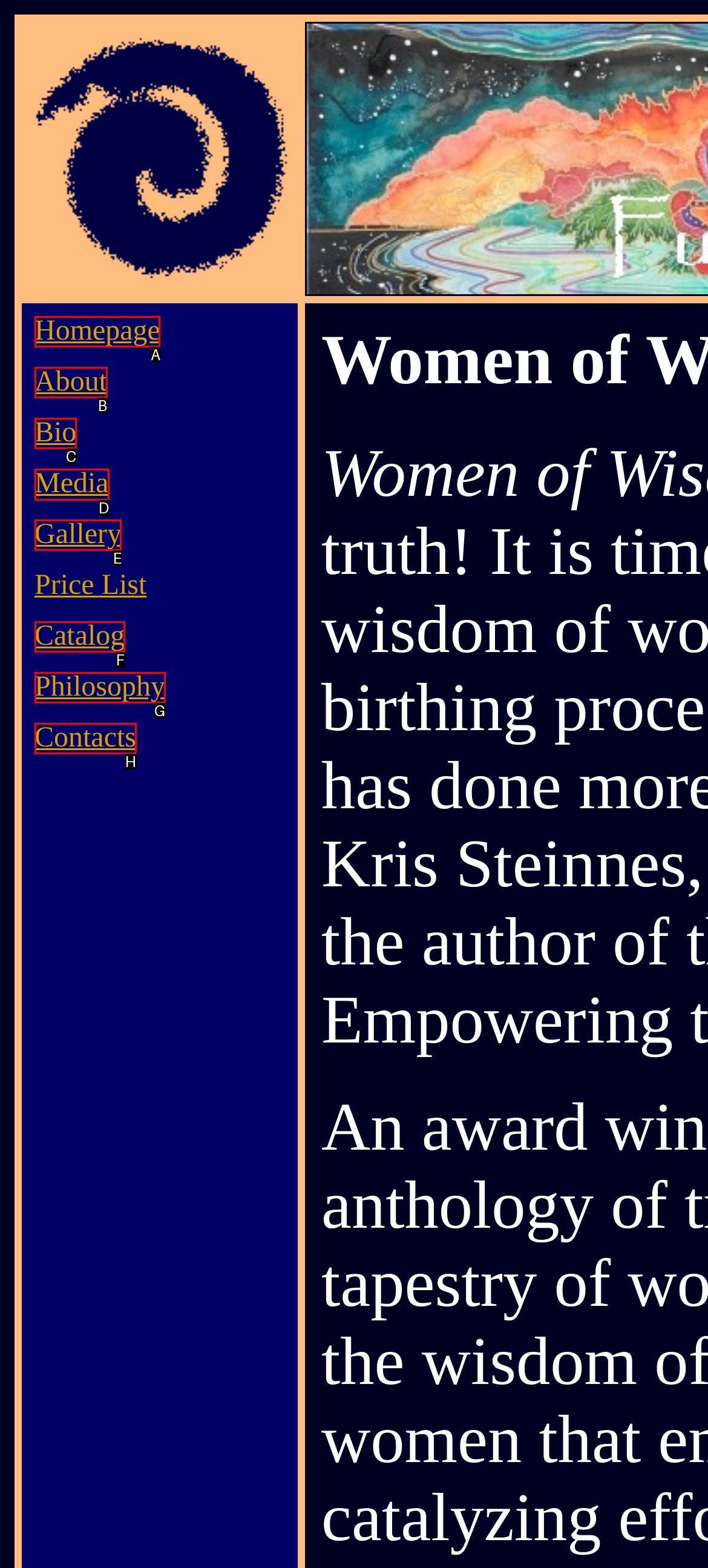To achieve the task: browse media, which HTML element do you need to click?
Respond with the letter of the correct option from the given choices.

D